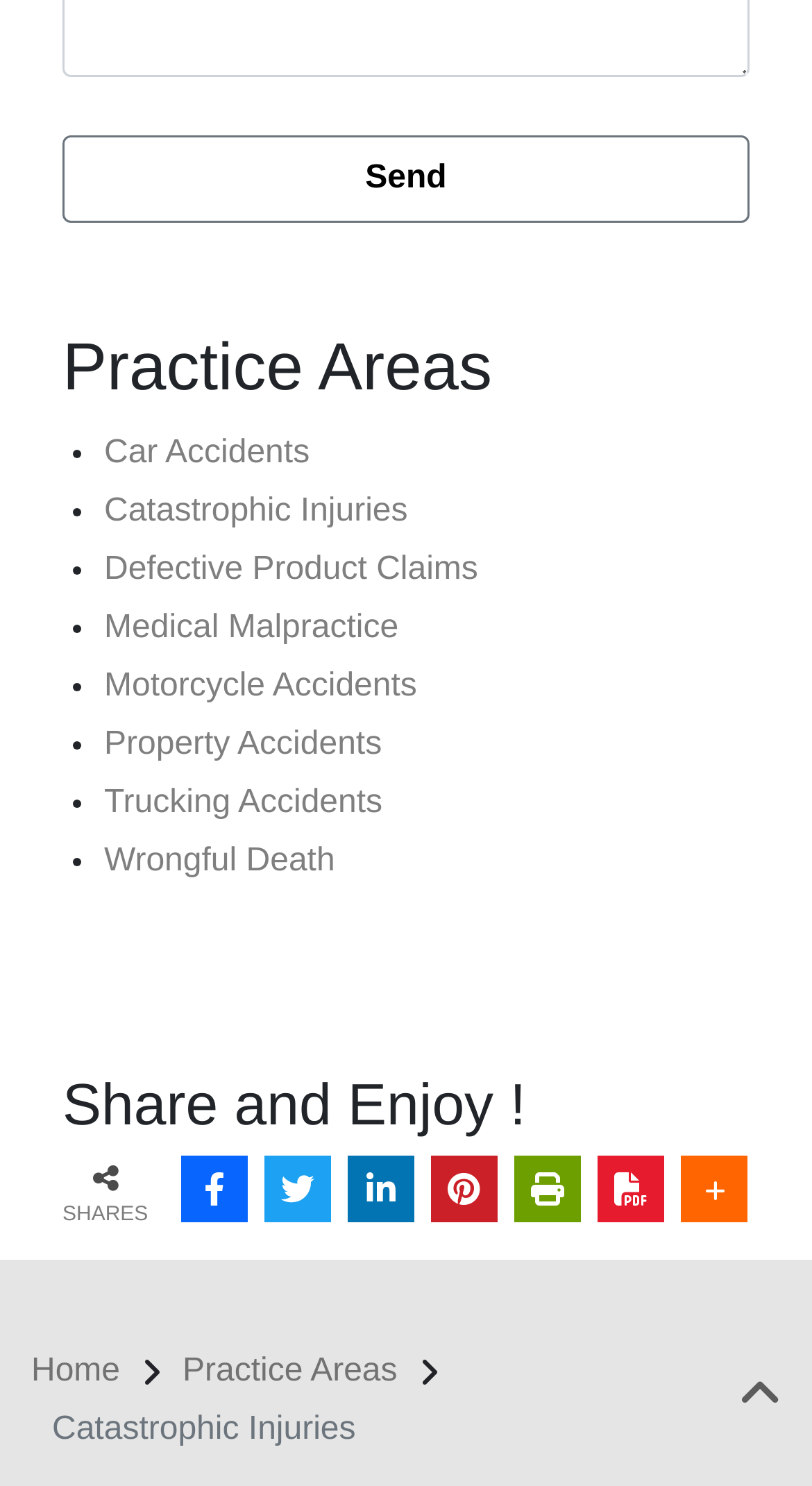Give a one-word or short phrase answer to this question: 
How many social media sharing options are available?

6